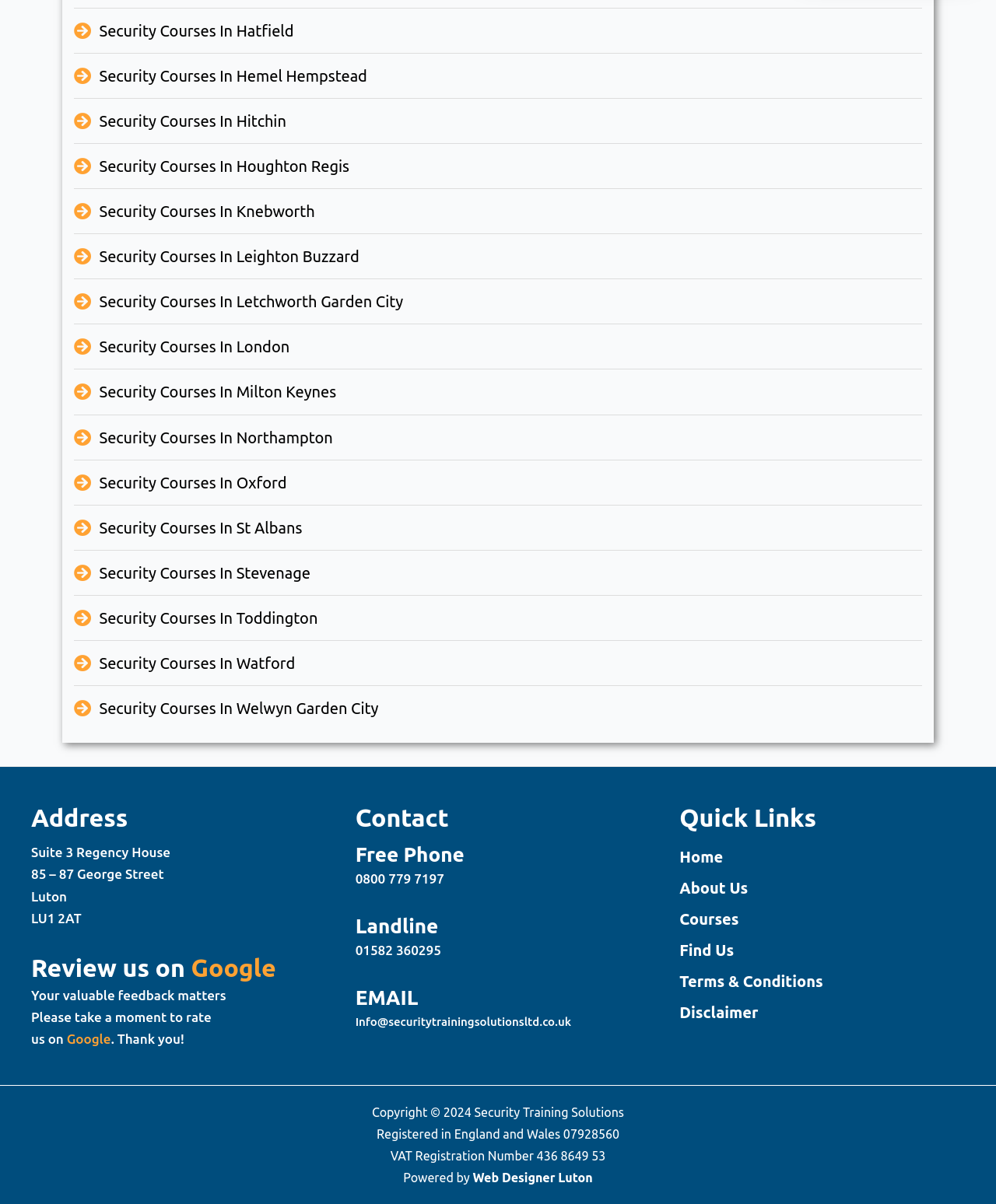Please pinpoint the bounding box coordinates for the region I should click to adhere to this instruction: "Visit the About Us page".

[0.682, 0.725, 0.751, 0.751]